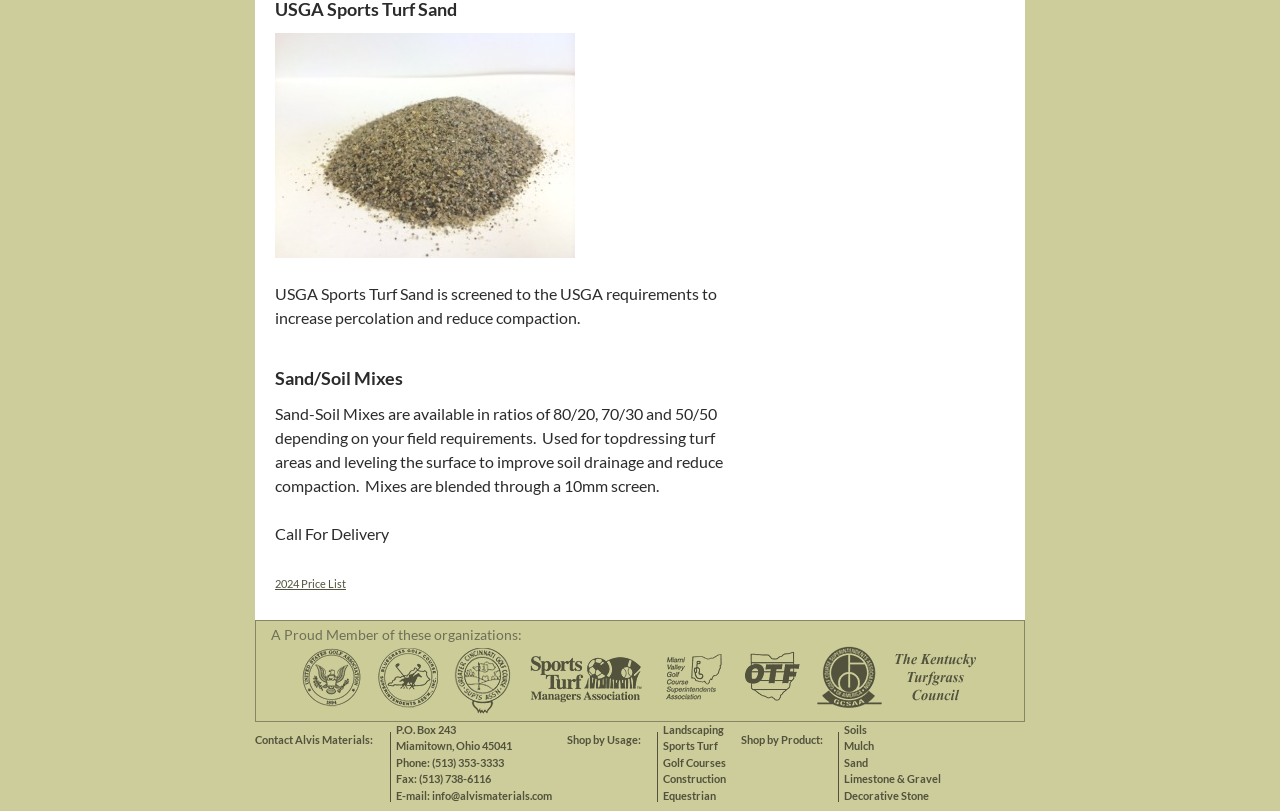Given the element description Limestone & Gravel, predict the bounding box coordinates for the UI element in the webpage screenshot. The format should be (top-left x, top-left y, bottom-right x, bottom-right y), and the values should be between 0 and 1.

[0.659, 0.952, 0.735, 0.968]